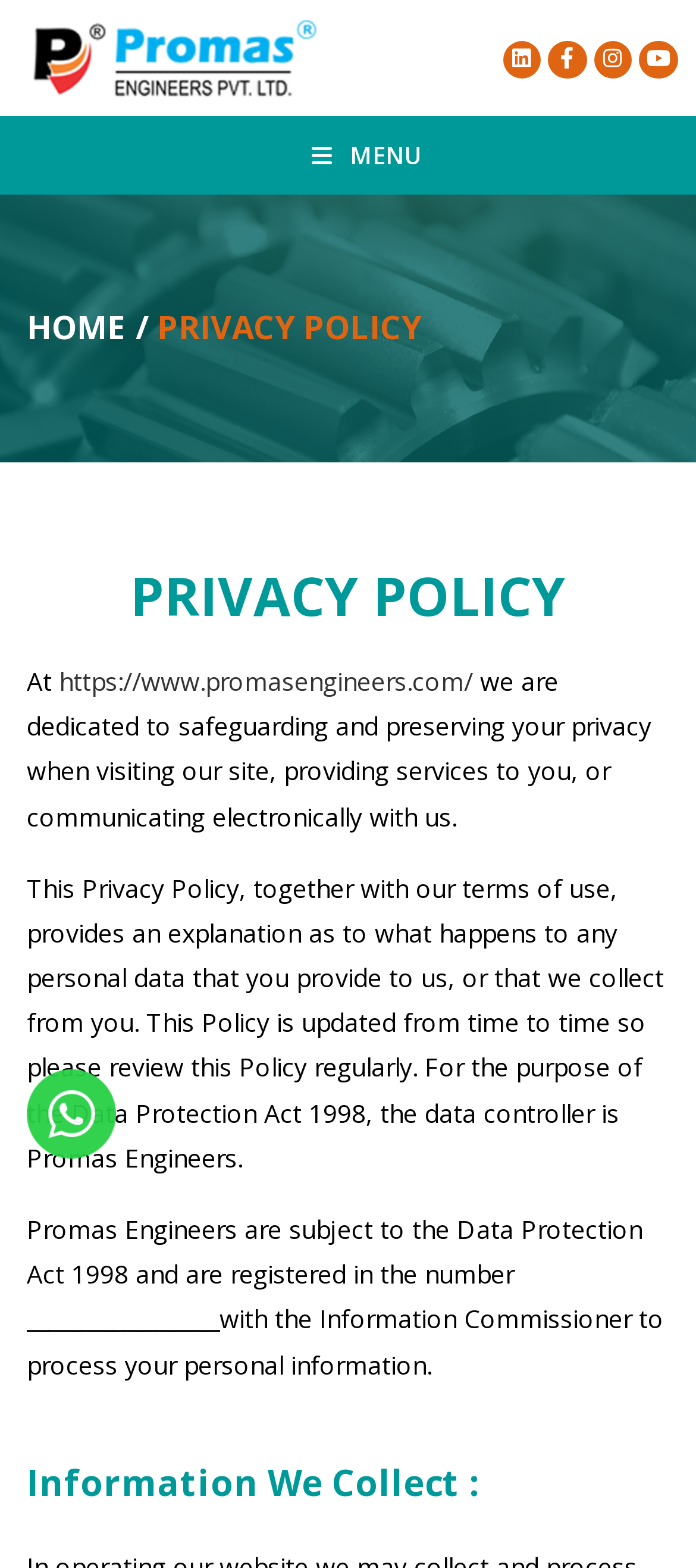Identify the bounding box coordinates of the region that should be clicked to execute the following instruction: "Click on Linkedin".

[0.722, 0.026, 0.777, 0.05]